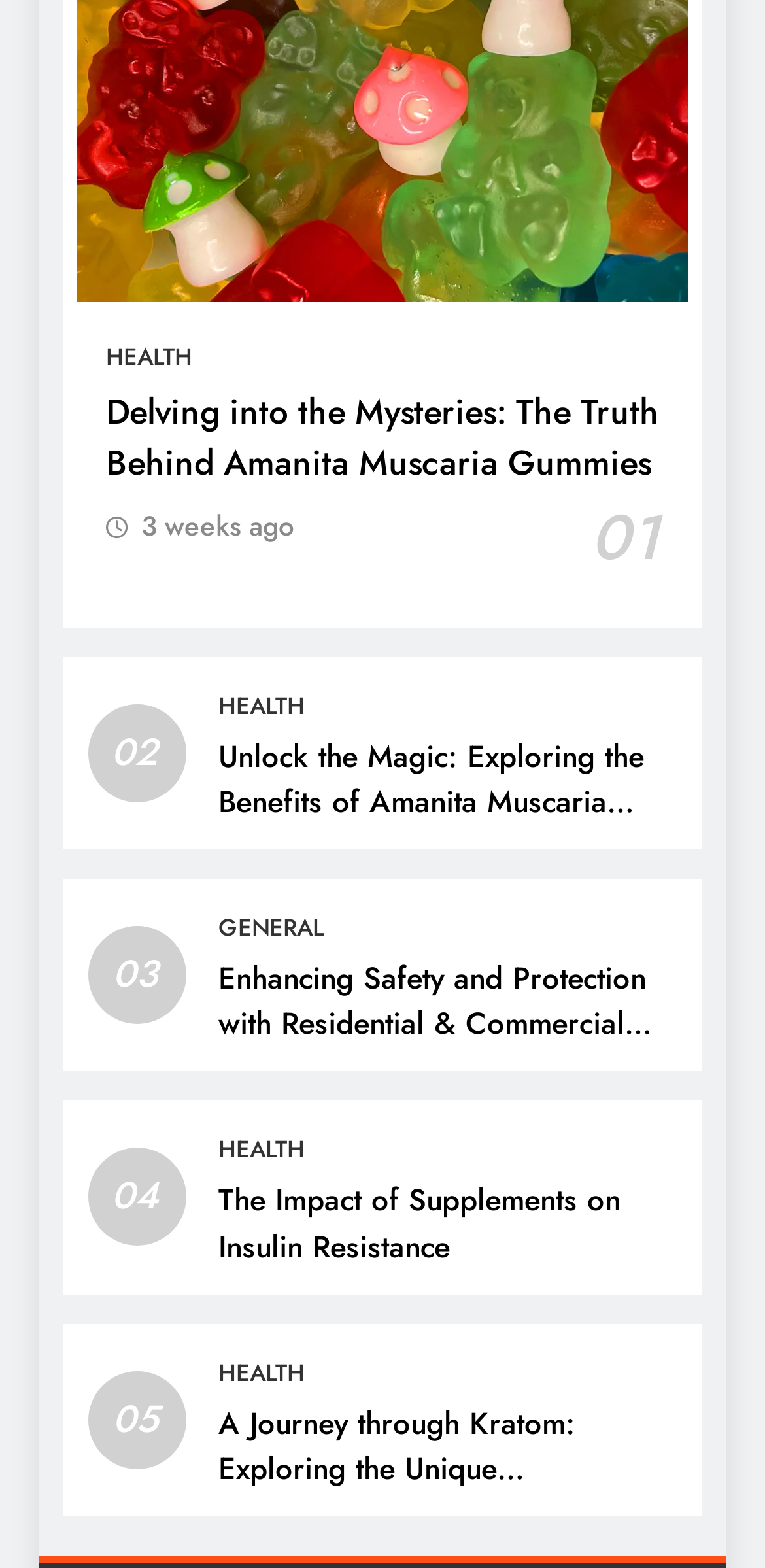Determine the bounding box coordinates of the clickable element to achieve the following action: 'click on HEALTH category'. Provide the coordinates as four float values between 0 and 1, formatted as [left, top, right, bottom].

[0.138, 0.216, 0.251, 0.239]